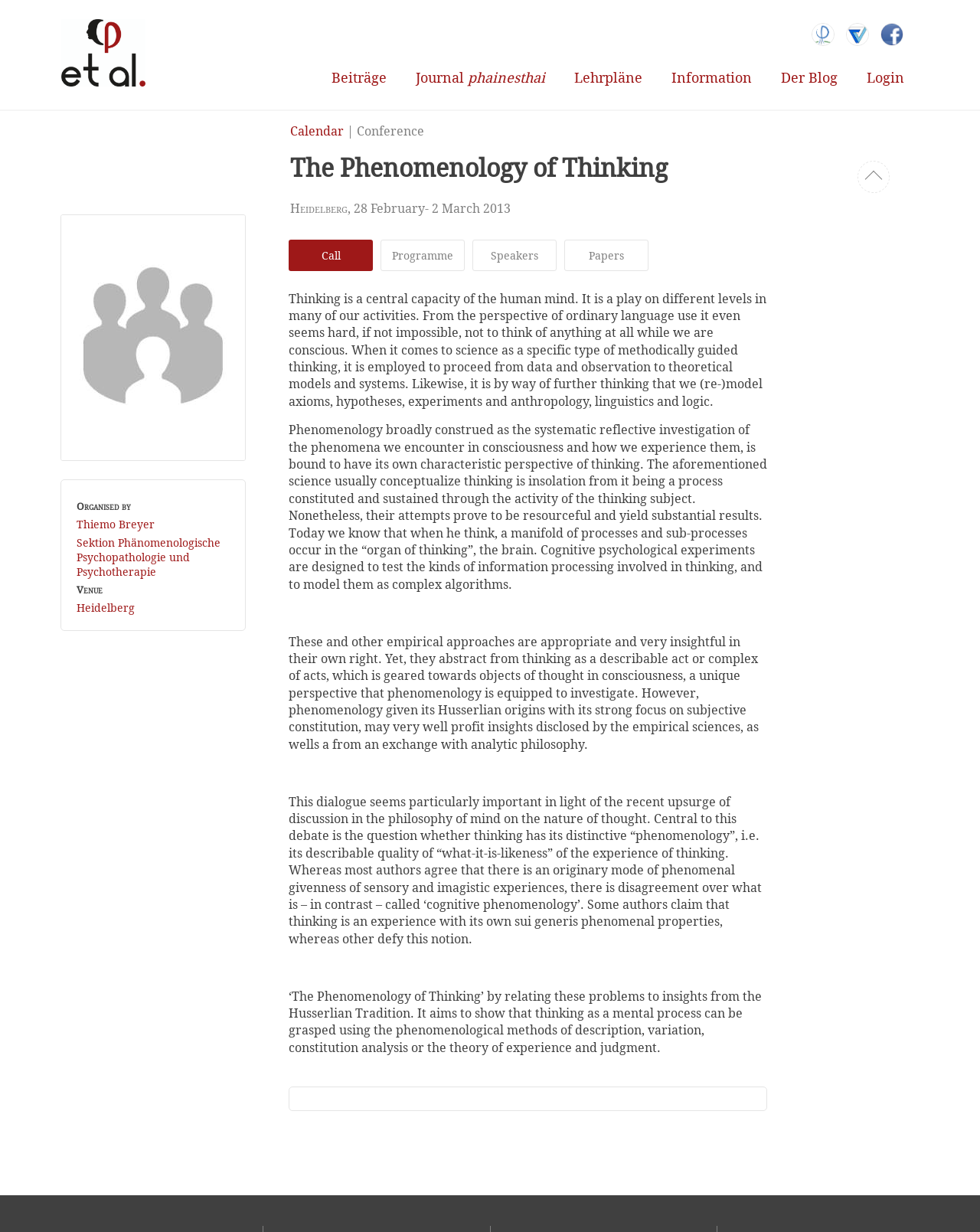What is the principal heading displayed on the webpage?

Calendar | Conference